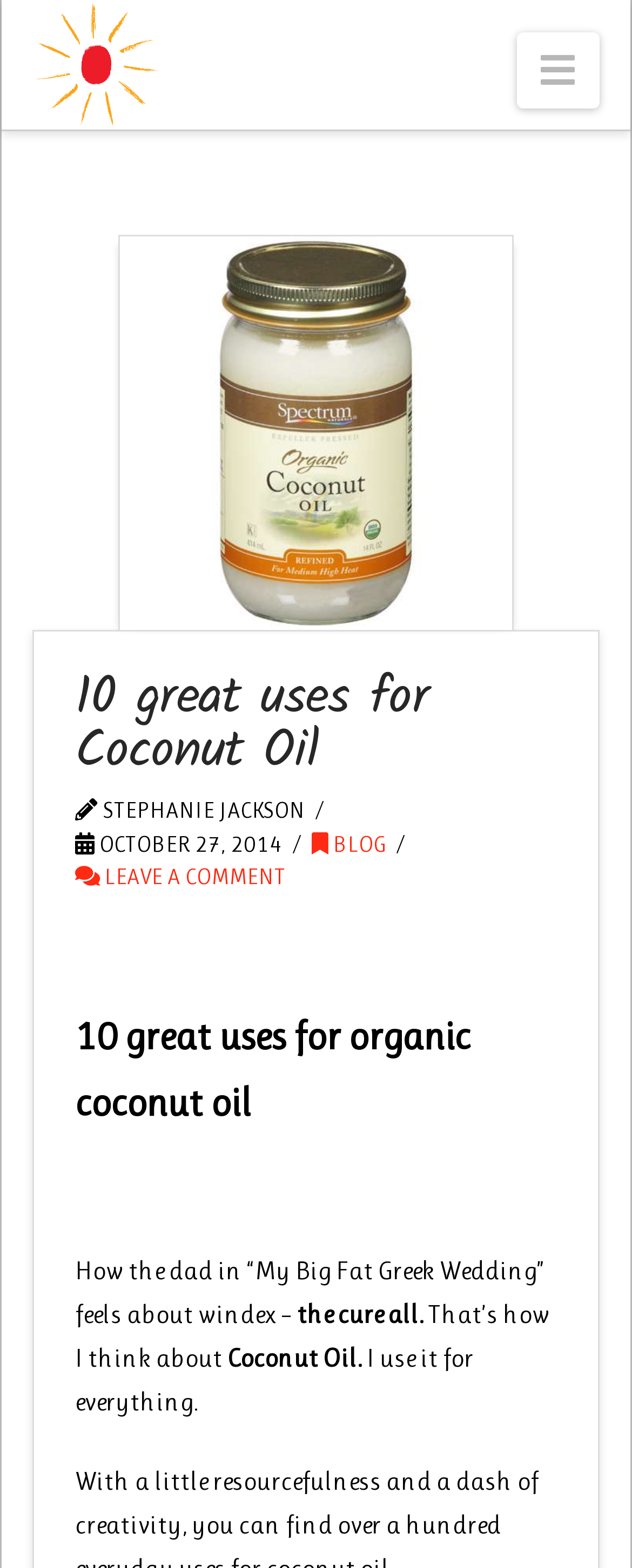Identify the bounding box coordinates for the UI element described as follows: "Leave a Comment". Ensure the coordinates are four float numbers between 0 and 1, formatted as [left, top, right, bottom].

[0.119, 0.551, 0.452, 0.567]